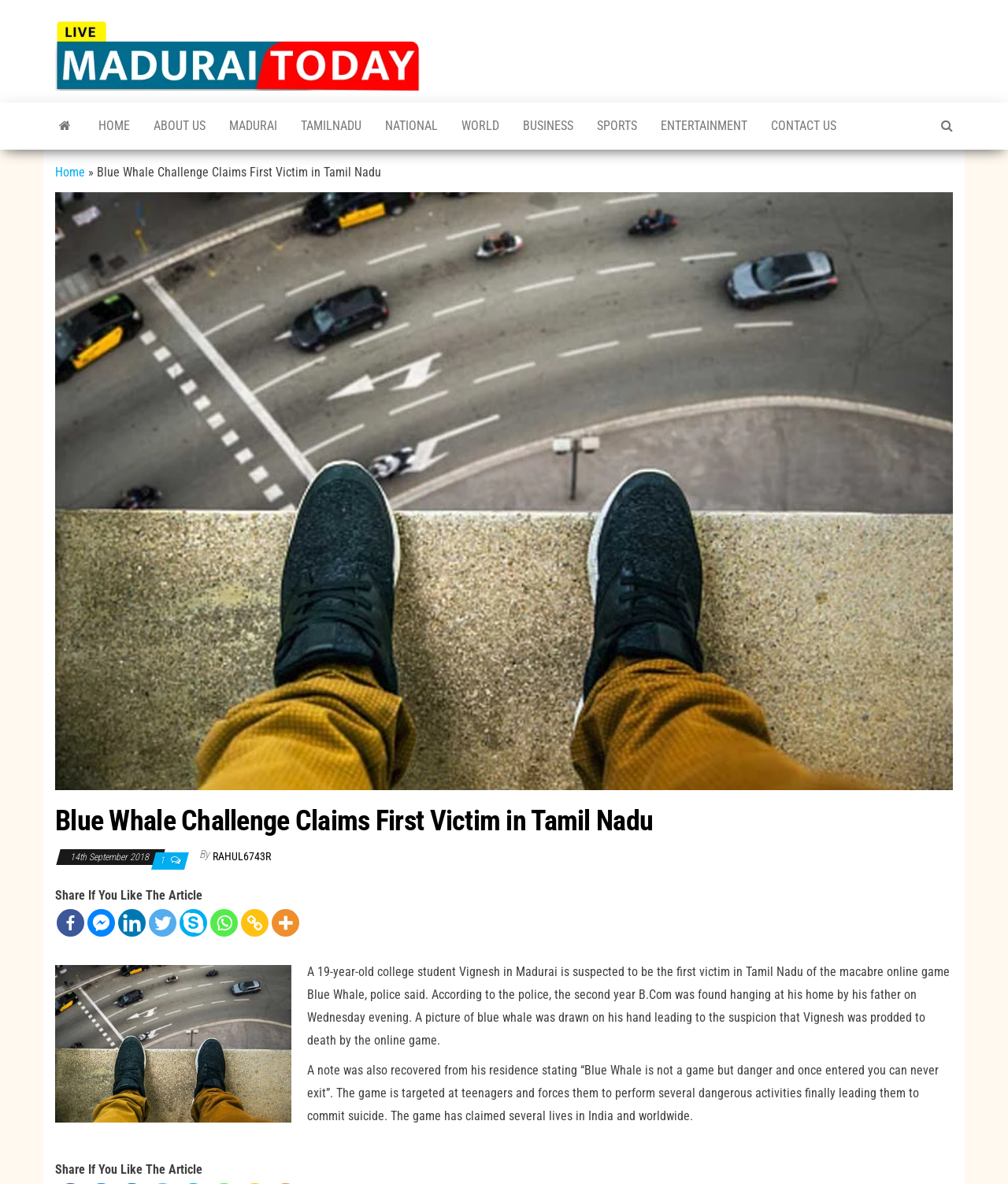Determine the bounding box coordinates of the section I need to click to execute the following instruction: "Click on the 'Facebook' share button". Provide the coordinates as four float numbers between 0 and 1, i.e., [left, top, right, bottom].

[0.056, 0.768, 0.084, 0.791]